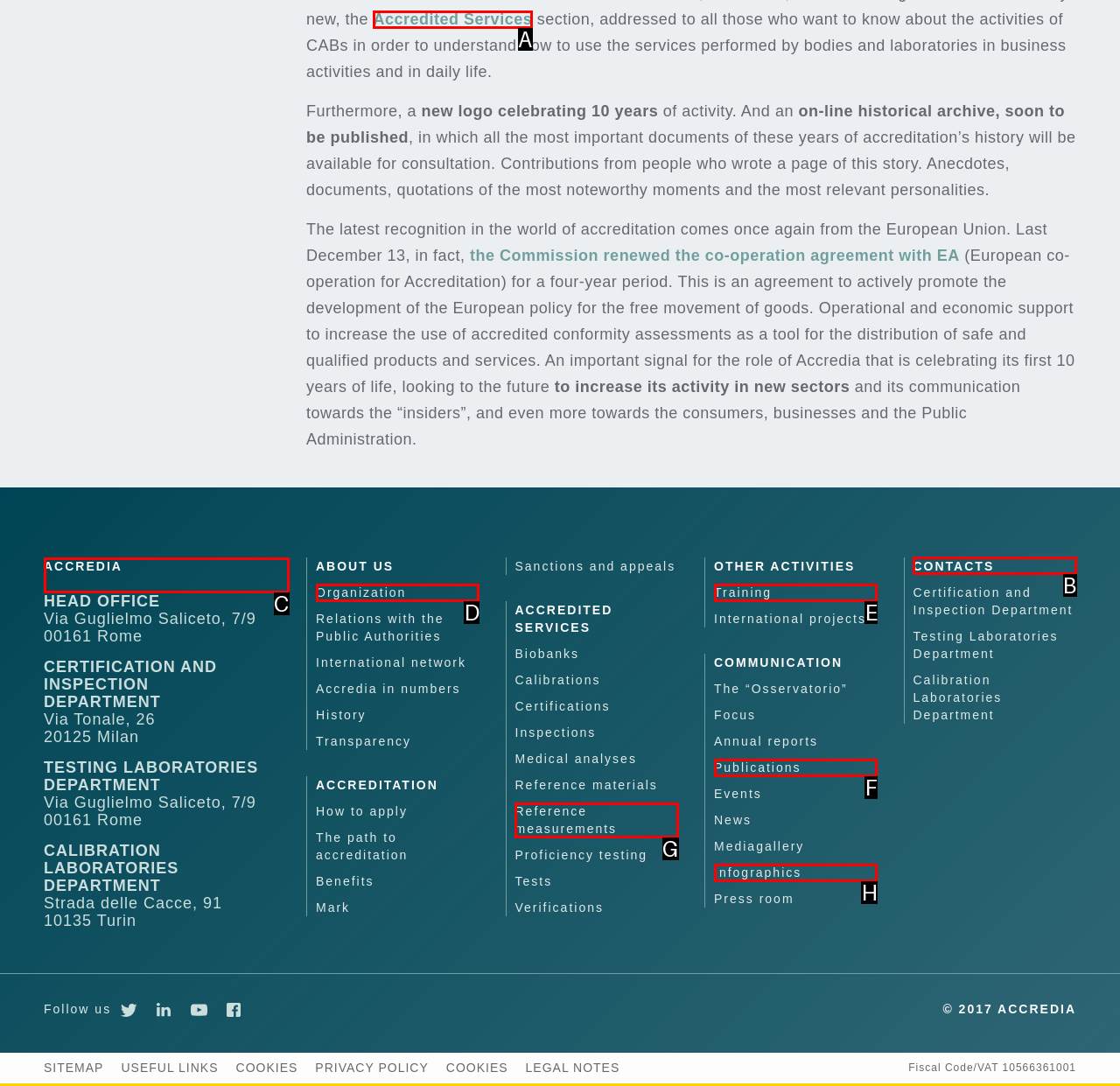Select the correct HTML element to complete the following task: Go to CONTACTS
Provide the letter of the choice directly from the given options.

B